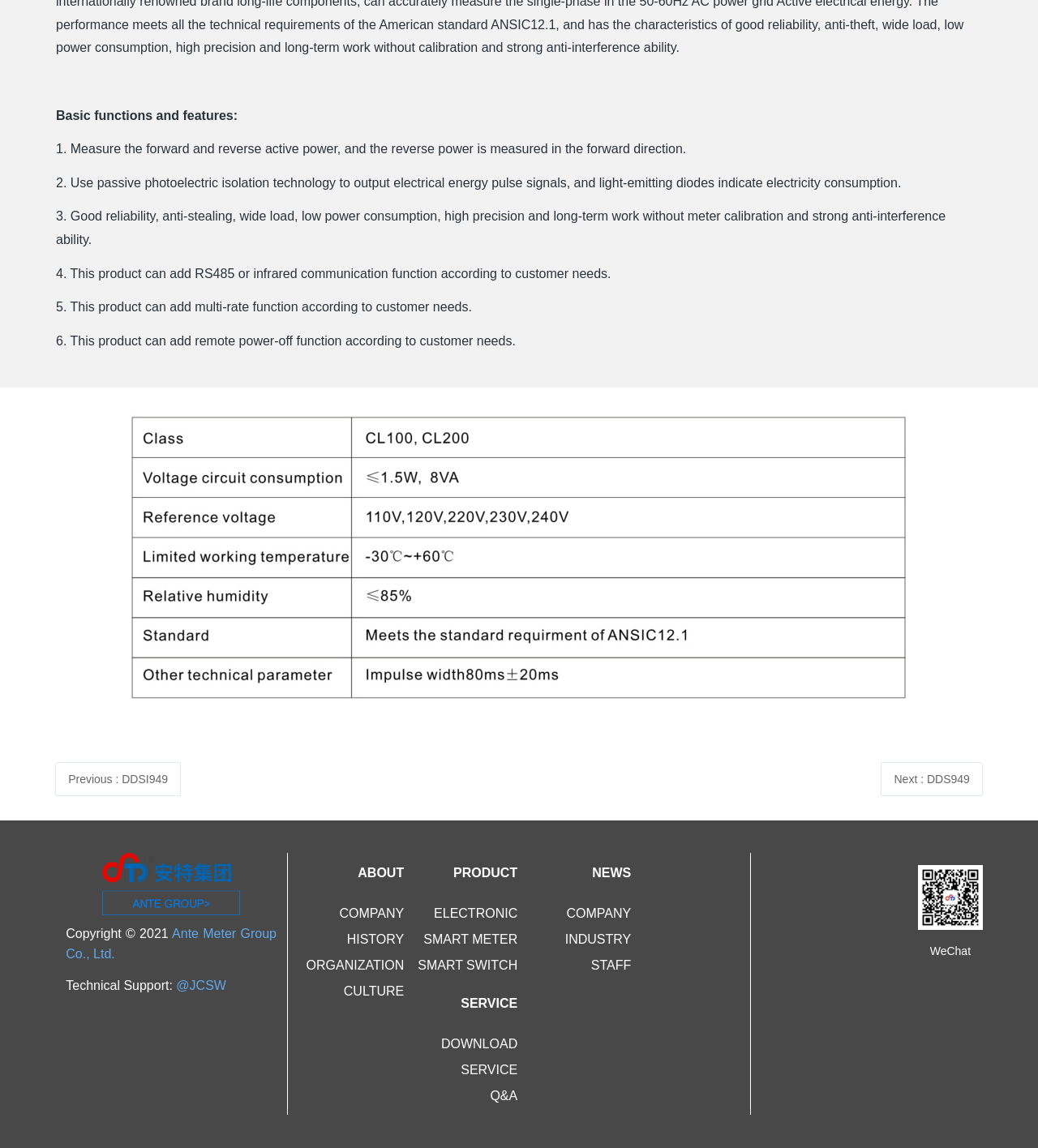Please answer the following question using a single word or phrase: 
What is the last link in the 'SERVICE' section?

Q&A